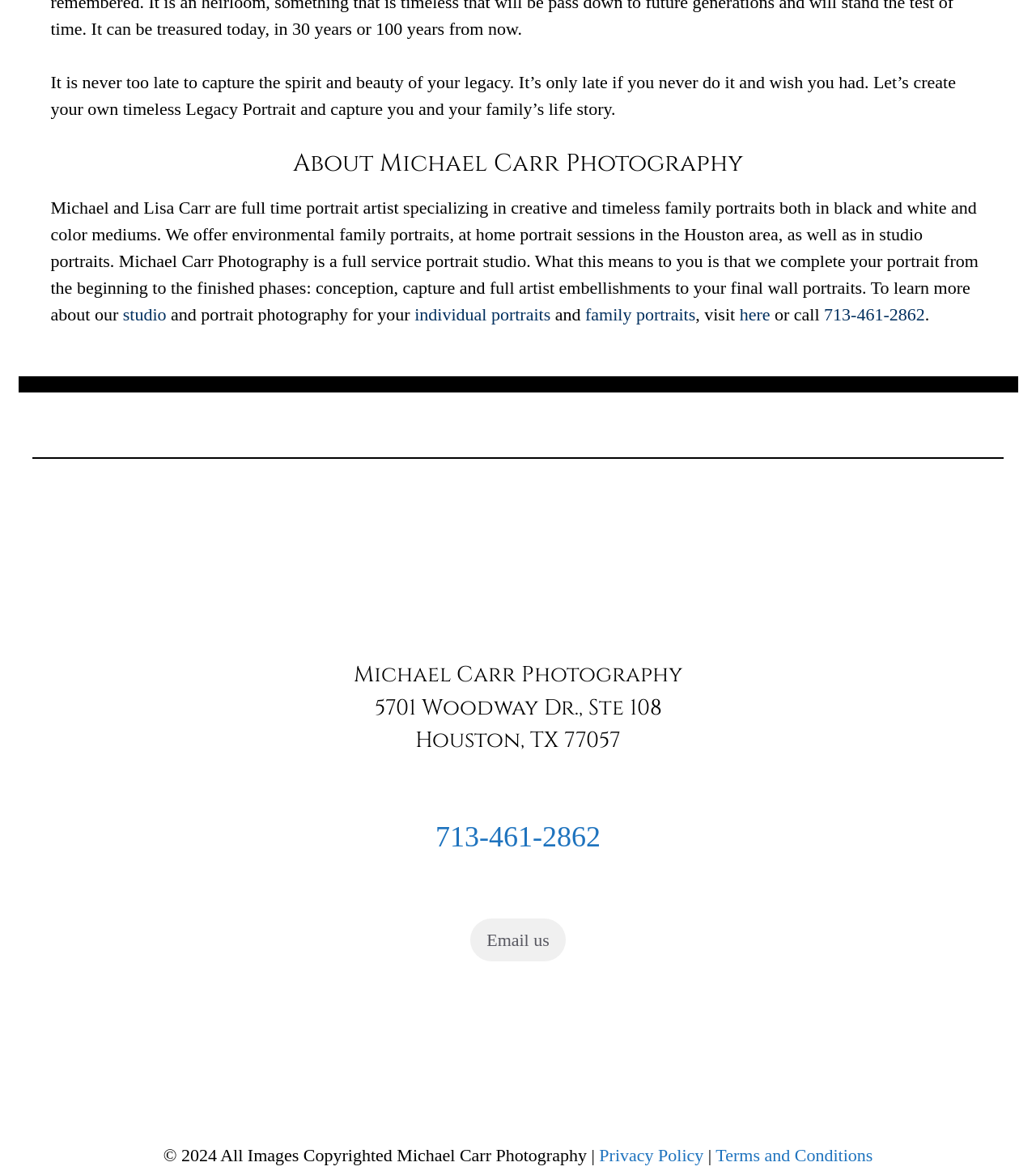Pinpoint the bounding box coordinates of the element you need to click to execute the following instruction: "Read the Privacy Policy". The bounding box should be represented by four float numbers between 0 and 1, in the format [left, top, right, bottom].

[0.578, 0.974, 0.683, 0.991]